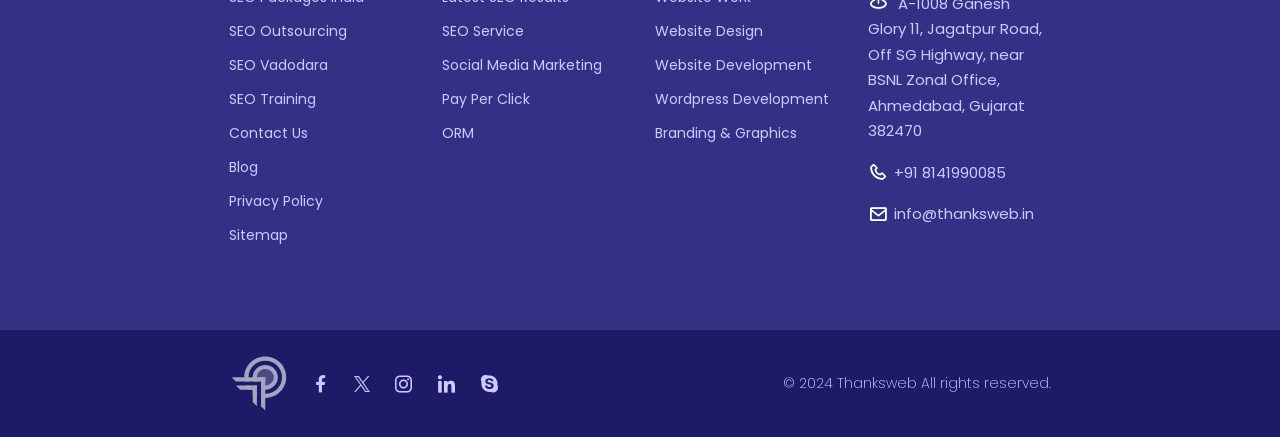Based on the image, give a detailed response to the question: What is the logo of Thanksweb?

The logo of Thanksweb is a white logo, which is displayed at the bottom of the webpage, and is identified as 'thanksweb-footer-white-logo'.